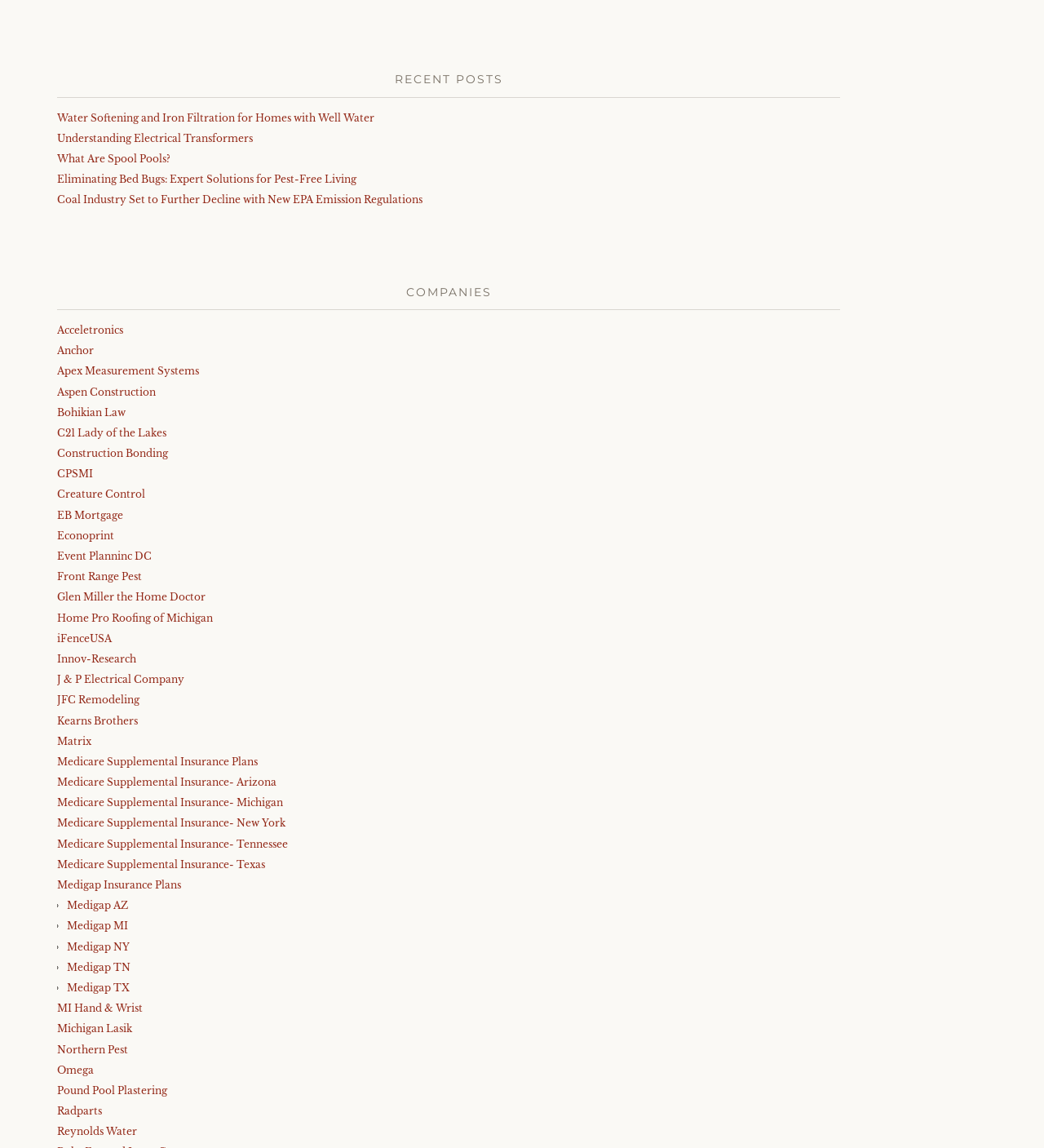Determine the bounding box coordinates of the clickable element to achieve the following action: 'Explore 'Medicare Supplemental Insurance Plans''. Provide the coordinates as four float values between 0 and 1, formatted as [left, top, right, bottom].

[0.055, 0.658, 0.247, 0.669]